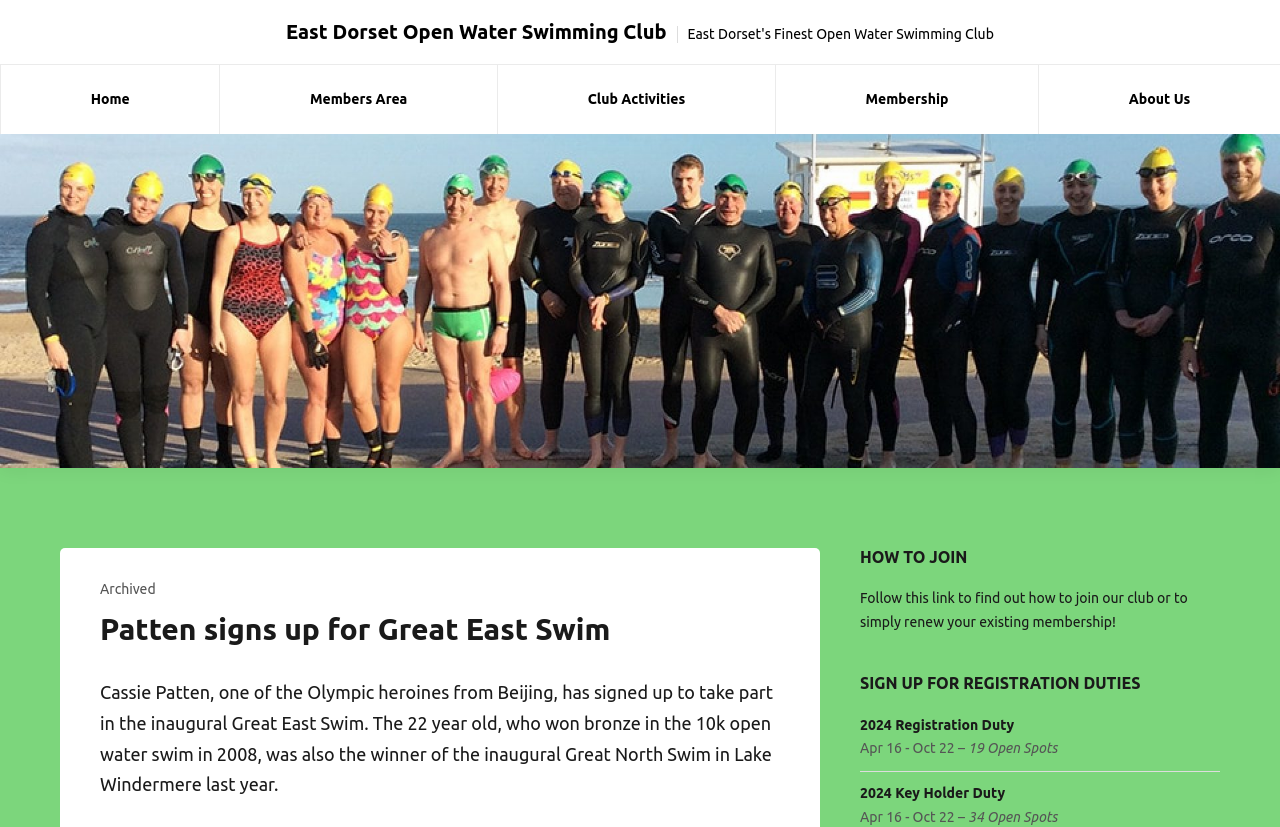What is the event that Cassie Patten won in 2008?
Based on the screenshot, respond with a single word or phrase.

10k open water swim